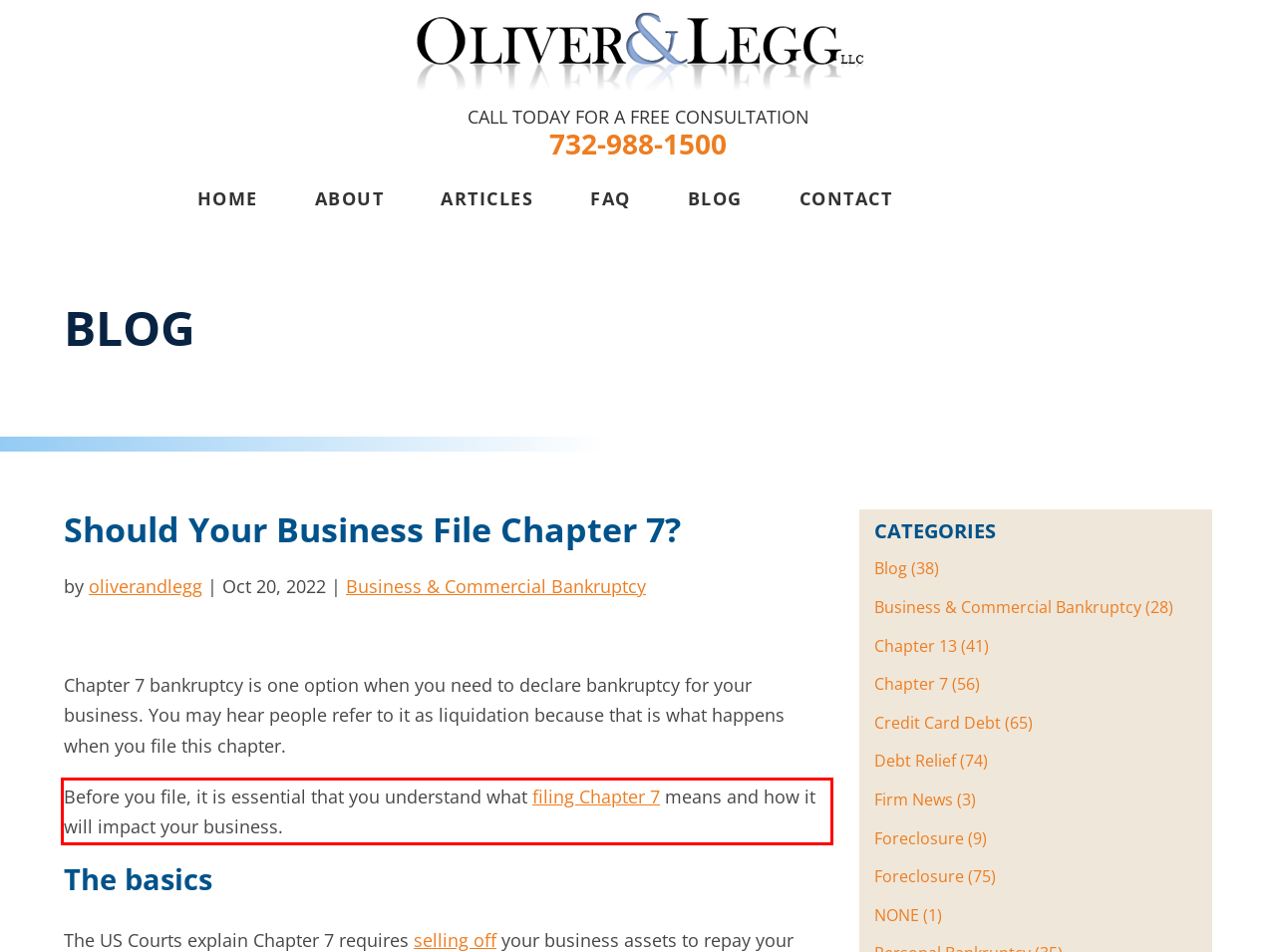The screenshot you have been given contains a UI element surrounded by a red rectangle. Use OCR to read and extract the text inside this red rectangle.

Before you file, it is essential that you understand what filing Chapter 7 means and how it will impact your business.